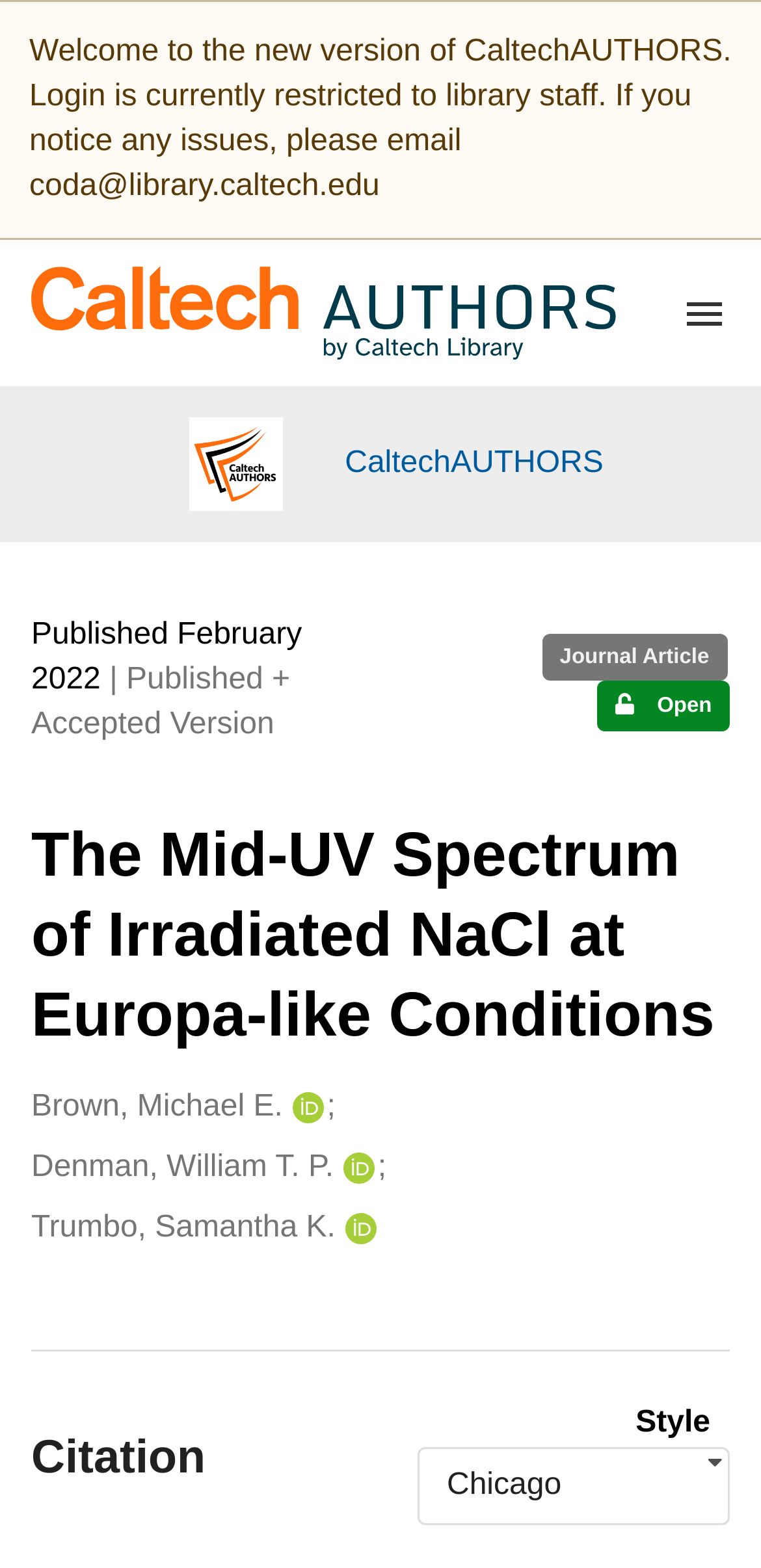Respond to the question below with a concise word or phrase:
What citation style is available for the article?

Chicago